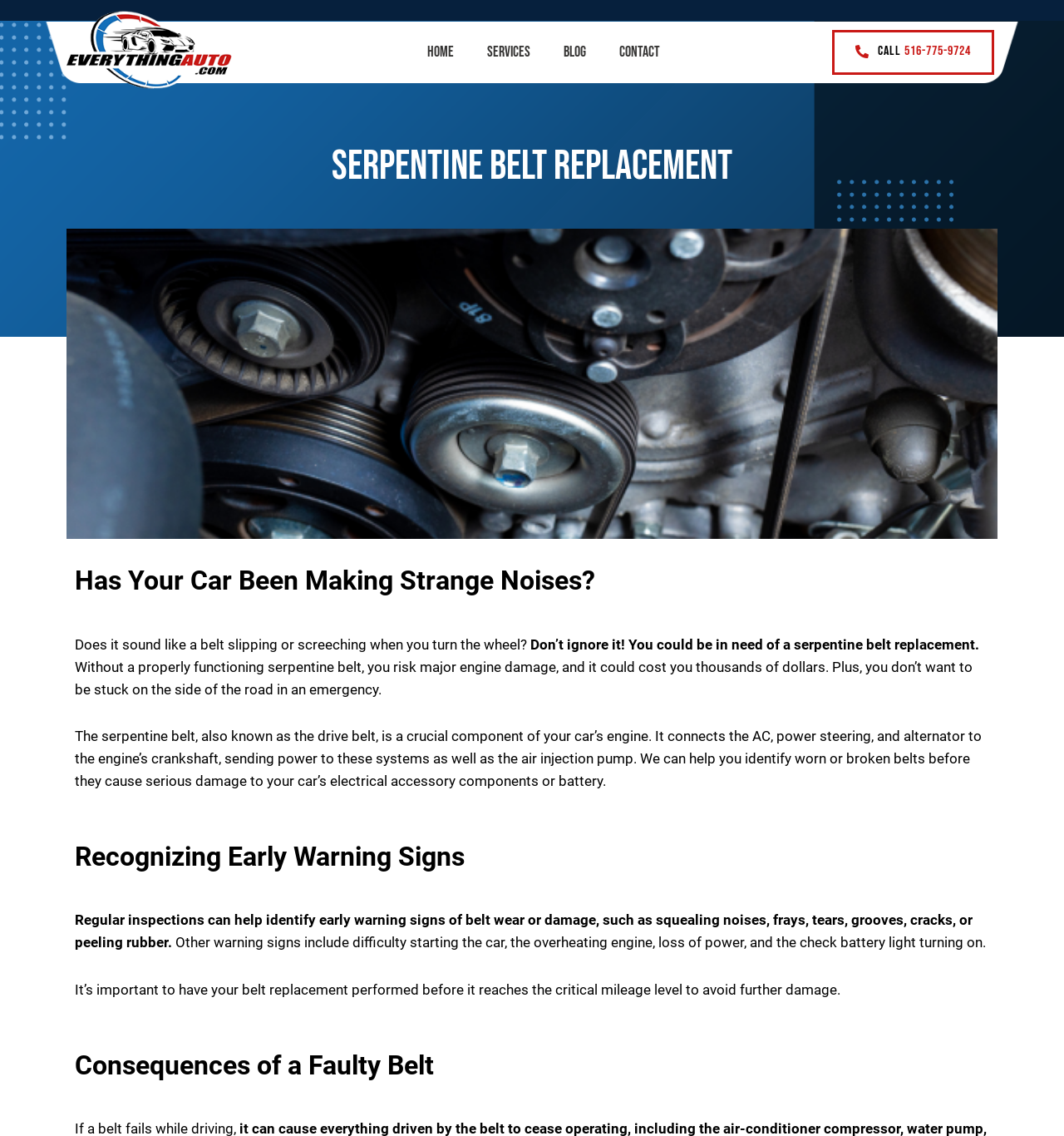What are some early warning signs of belt wear or damage?
Observe the image and answer the question with a one-word or short phrase response.

Squealing noises, frays, tears, grooves, cracks, or peeling rubber